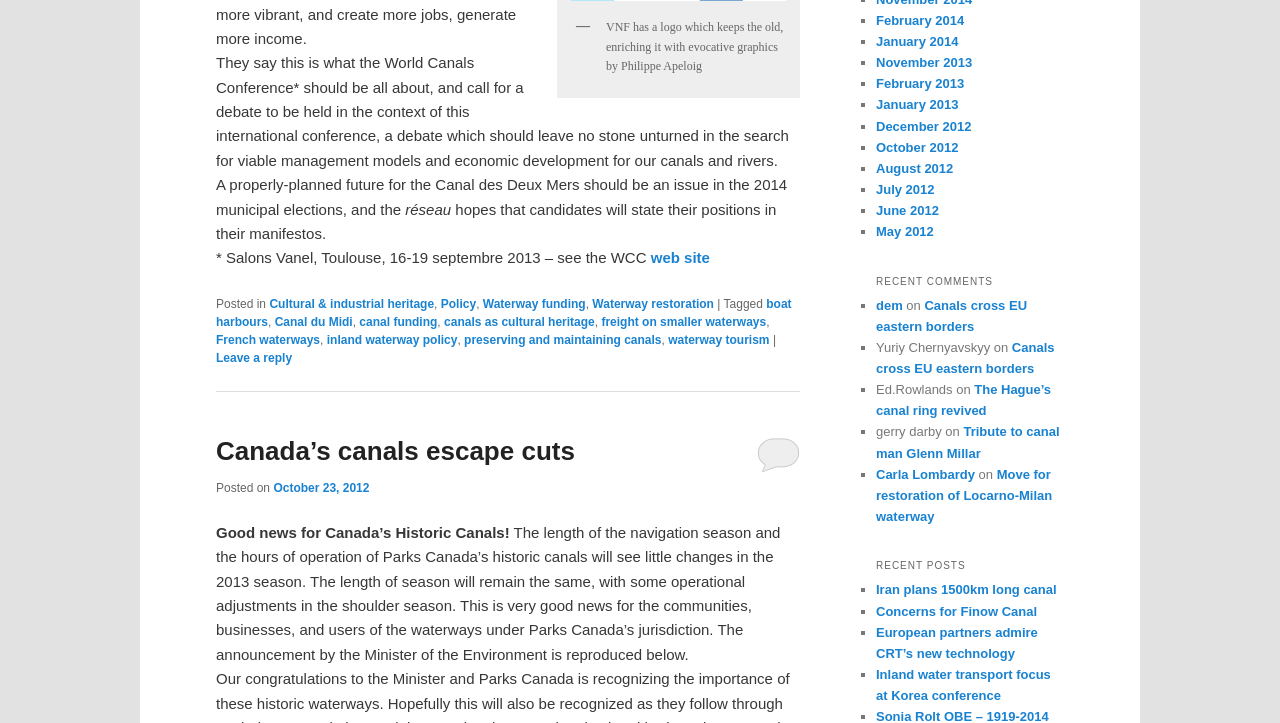Give a concise answer using one word or a phrase to the following question:
What is the purpose of the 'Leave a reply' link?

to comment